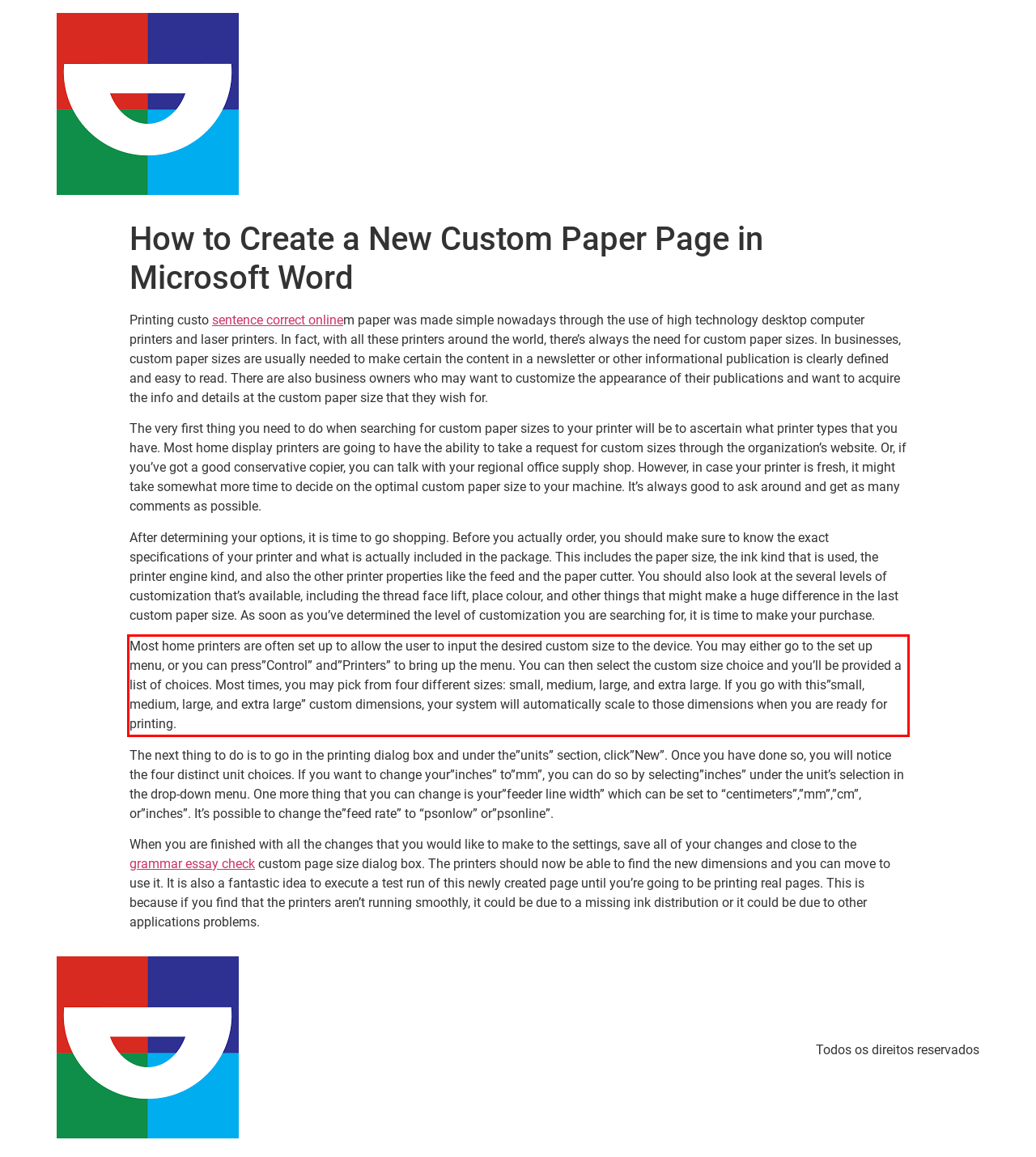You have a screenshot of a webpage with a UI element highlighted by a red bounding box. Use OCR to obtain the text within this highlighted area.

Most home printers are often set up to allow the user to input the desired custom size to the device. You may either go to the set up menu, or you can press”Control” and”Printers” to bring up the menu. You can then select the custom size choice and you’ll be provided a list of choices. Most times, you may pick from four different sizes: small, medium, large, and extra large. If you go with this”small, medium, large, and extra large” custom dimensions, your system will automatically scale to those dimensions when you are ready for printing.